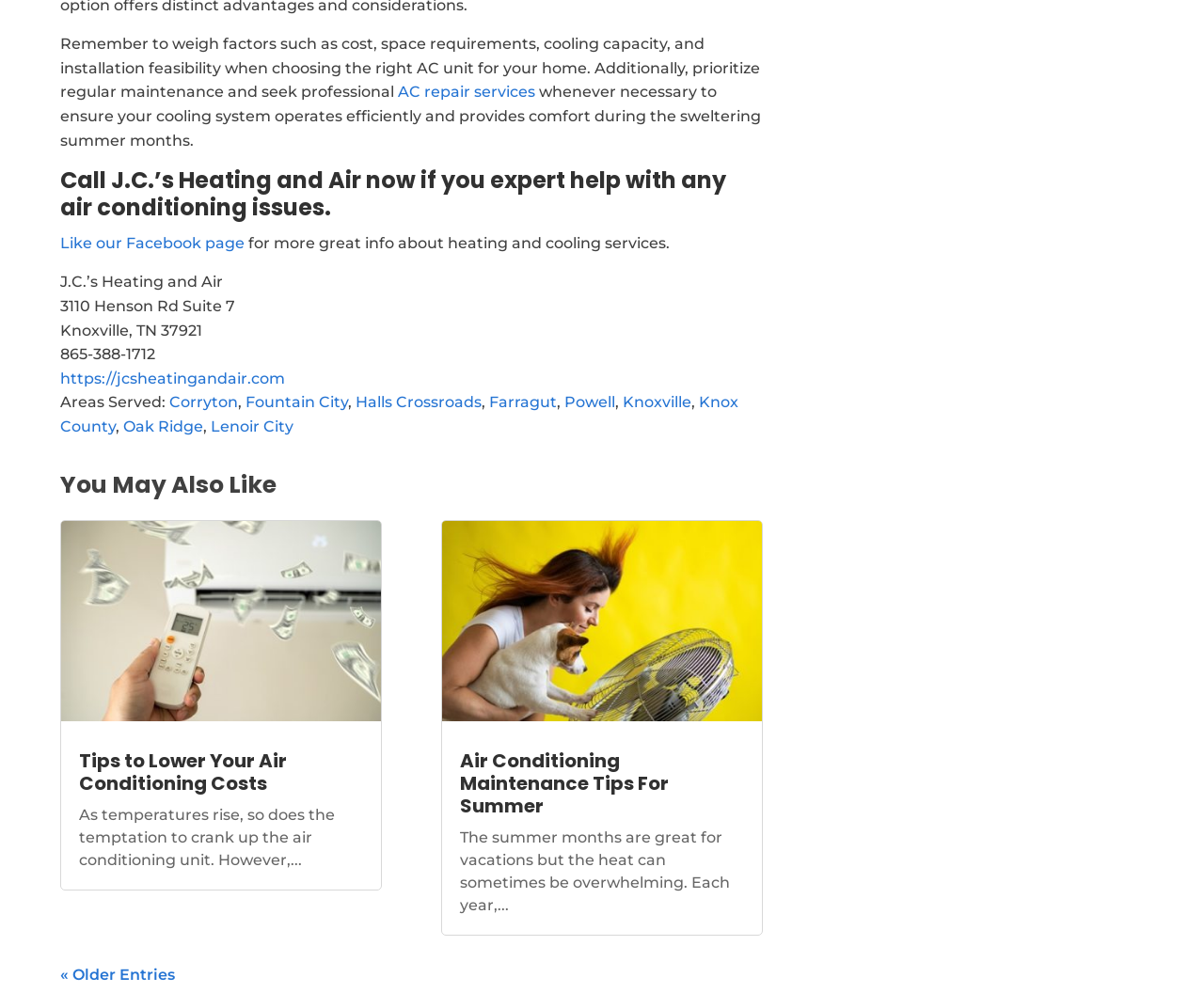What is the company's phone number?
Using the image as a reference, answer the question with a short word or phrase.

865-388-1712